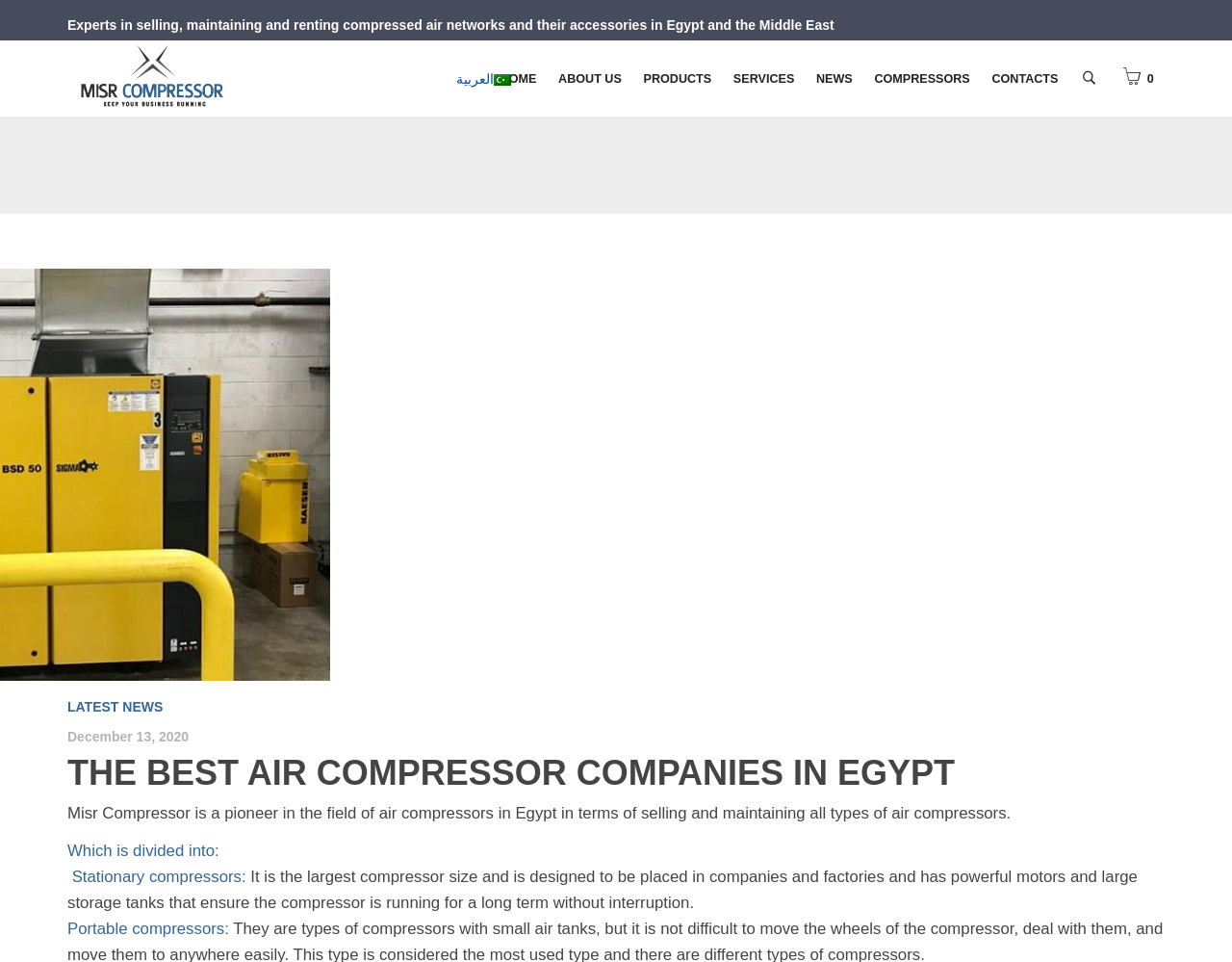What types of compressors are mentioned?
From the screenshot, supply a one-word or short-phrase answer.

Stationary and Portable